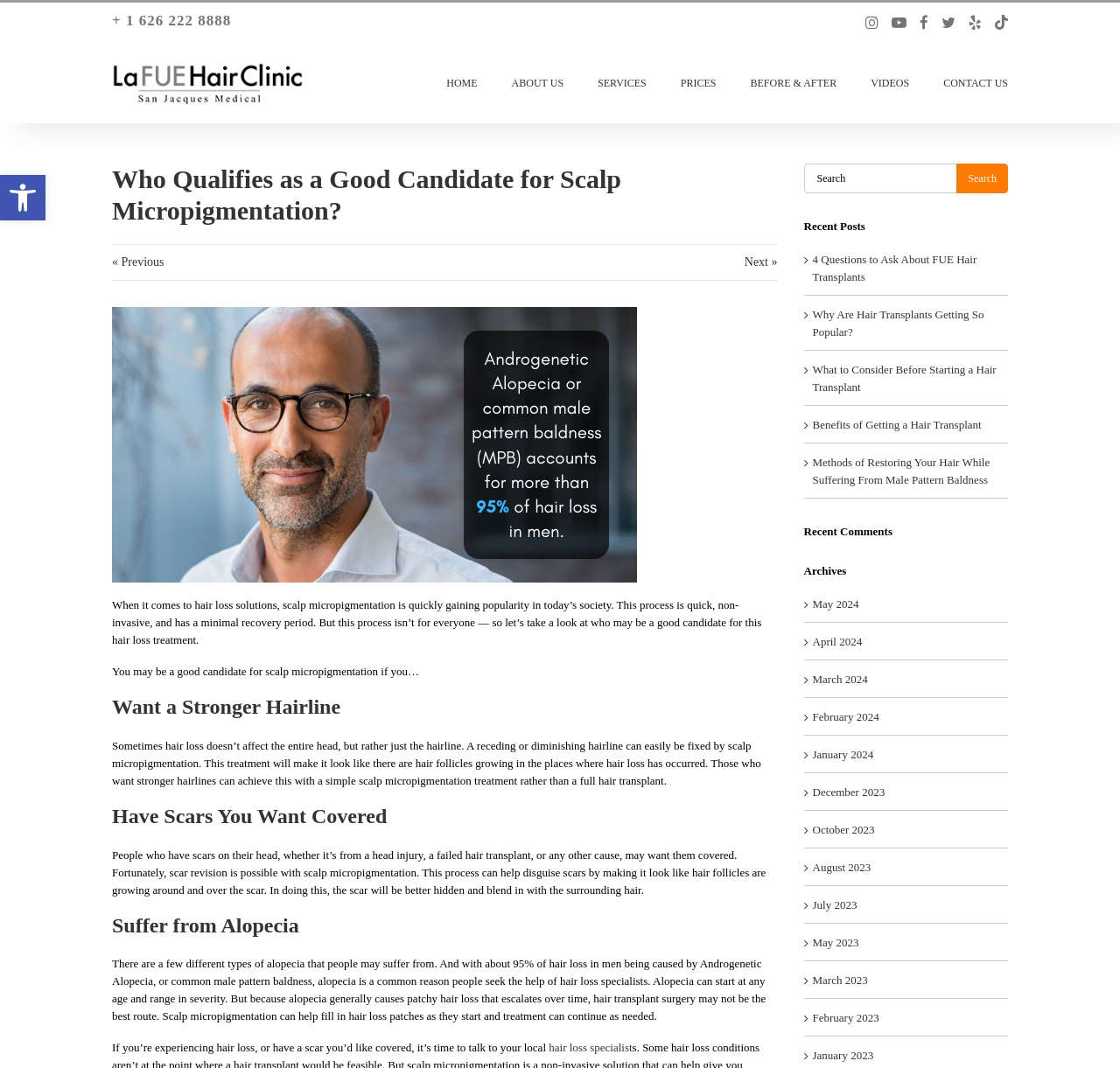Based on the element description: "parent_node: Search name="s" placeholder="Search"", identify the bounding box coordinates for this UI element. The coordinates must be four float numbers between 0 and 1, listed as [left, top, right, bottom].

[0.718, 0.153, 0.855, 0.181]